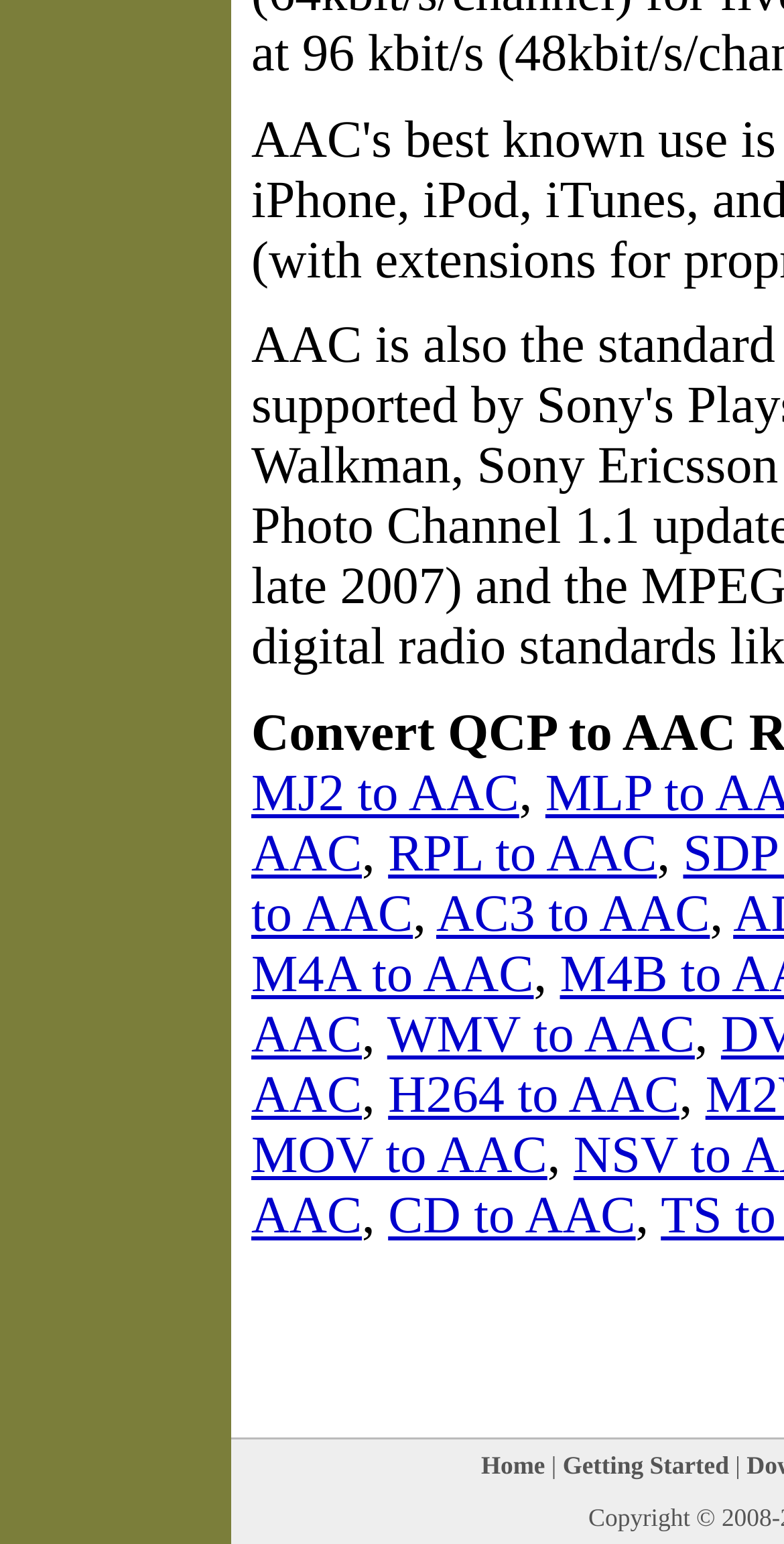How many conversion options are available?
Look at the image and respond with a one-word or short phrase answer.

9